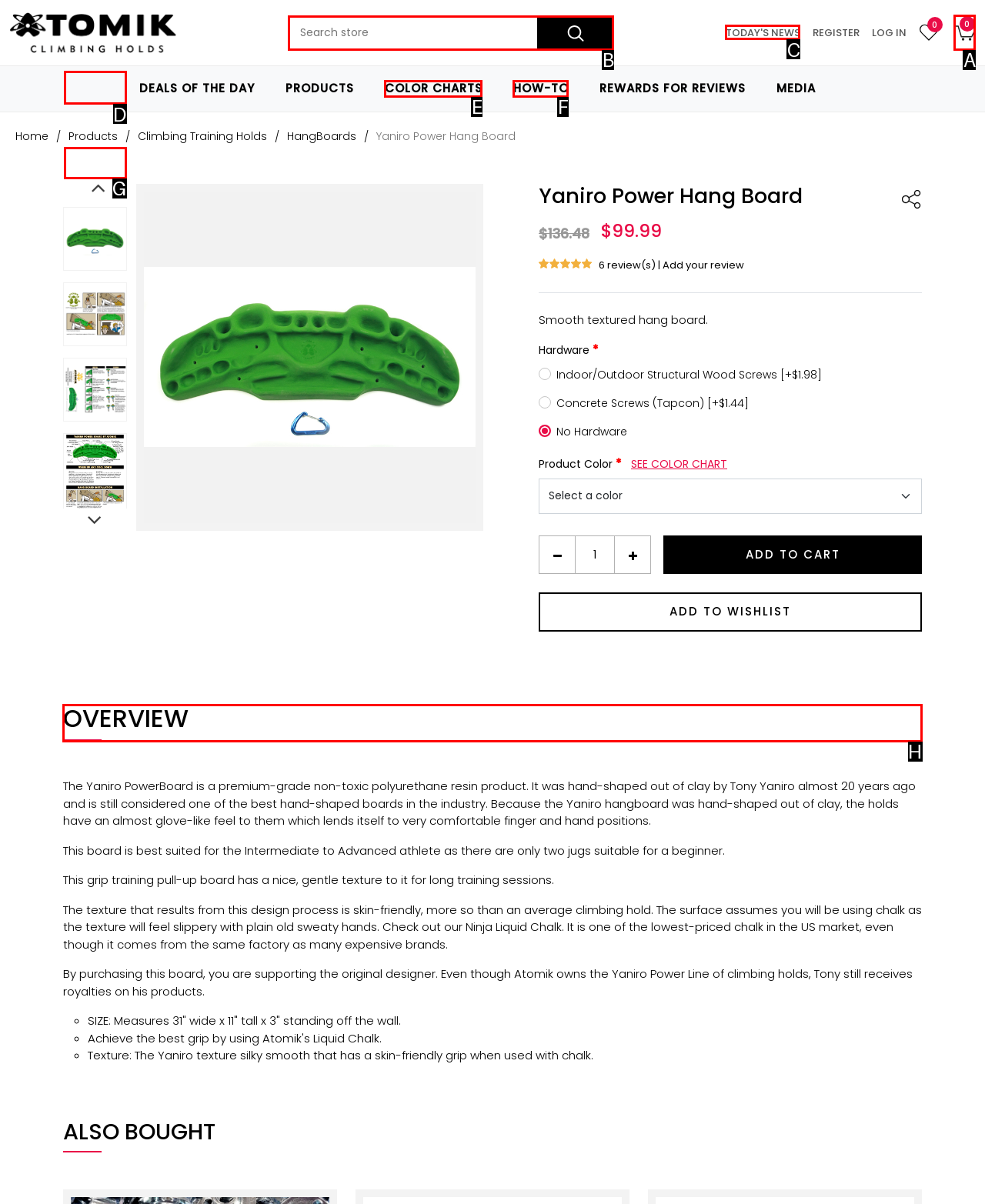Tell me which option I should click to complete the following task: Read product overview Answer with the option's letter from the given choices directly.

H